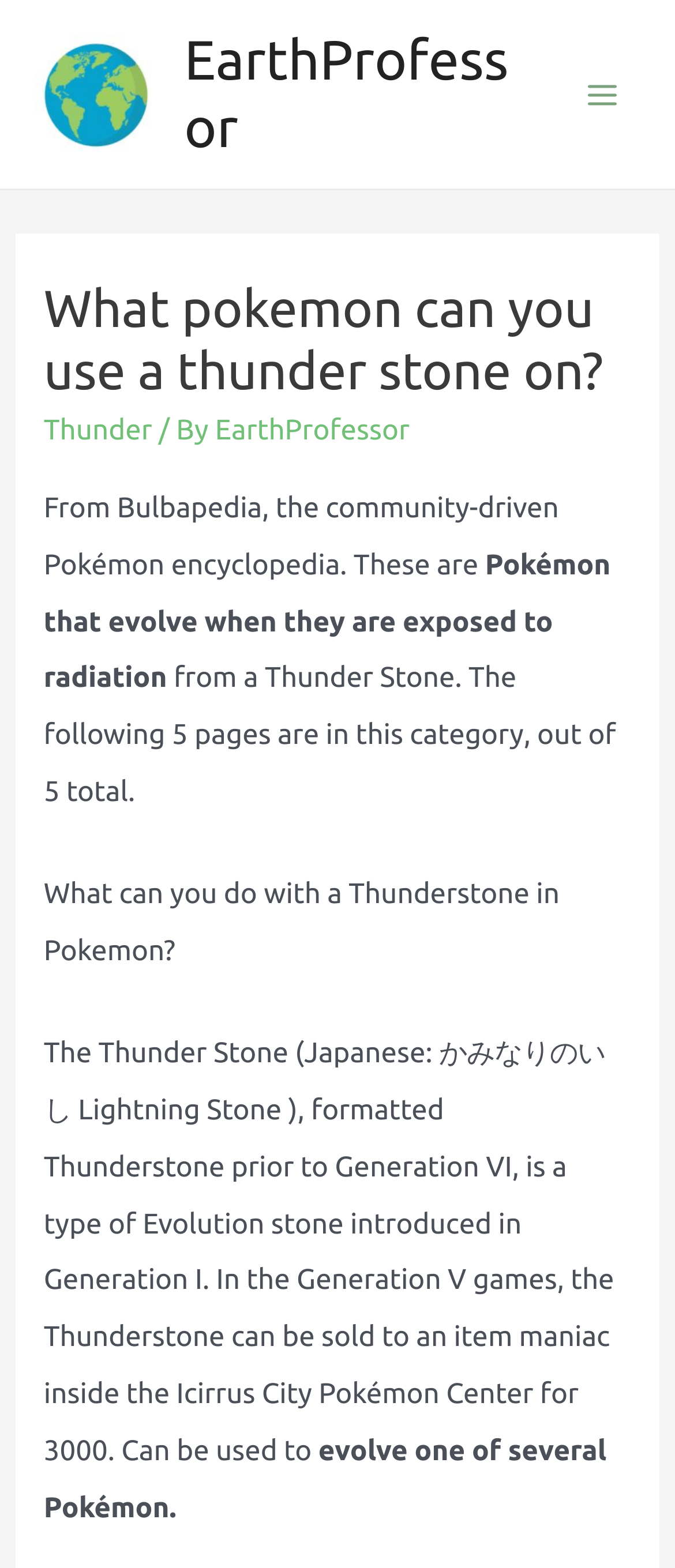Describe all visible elements and their arrangement on the webpage.

The webpage is about Pokémon that evolve when exposed to radiation from a Thunder Stone. At the top left, there is a link to "EarthProfessor" accompanied by an image. Below this, there is a main menu button on the right side. 

The main content of the webpage is divided into sections. The first section has a heading "What pokemon can you use a thunder stone on?" followed by a link to "Thunder" and a mention of "EarthProfessor". 

Below this, there is a paragraph of text that describes the purpose of the webpage, stating that it is from Bulbapedia, a community-driven Pokémon encyclopedia, and lists the Pokémon that evolve when exposed to radiation from a Thunder Stone. 

Further down, there are several sections of text that provide more information about Thunder Stones, including their introduction in Generation I, their use in evolving Pokémon, and their sale price in Generation V games.